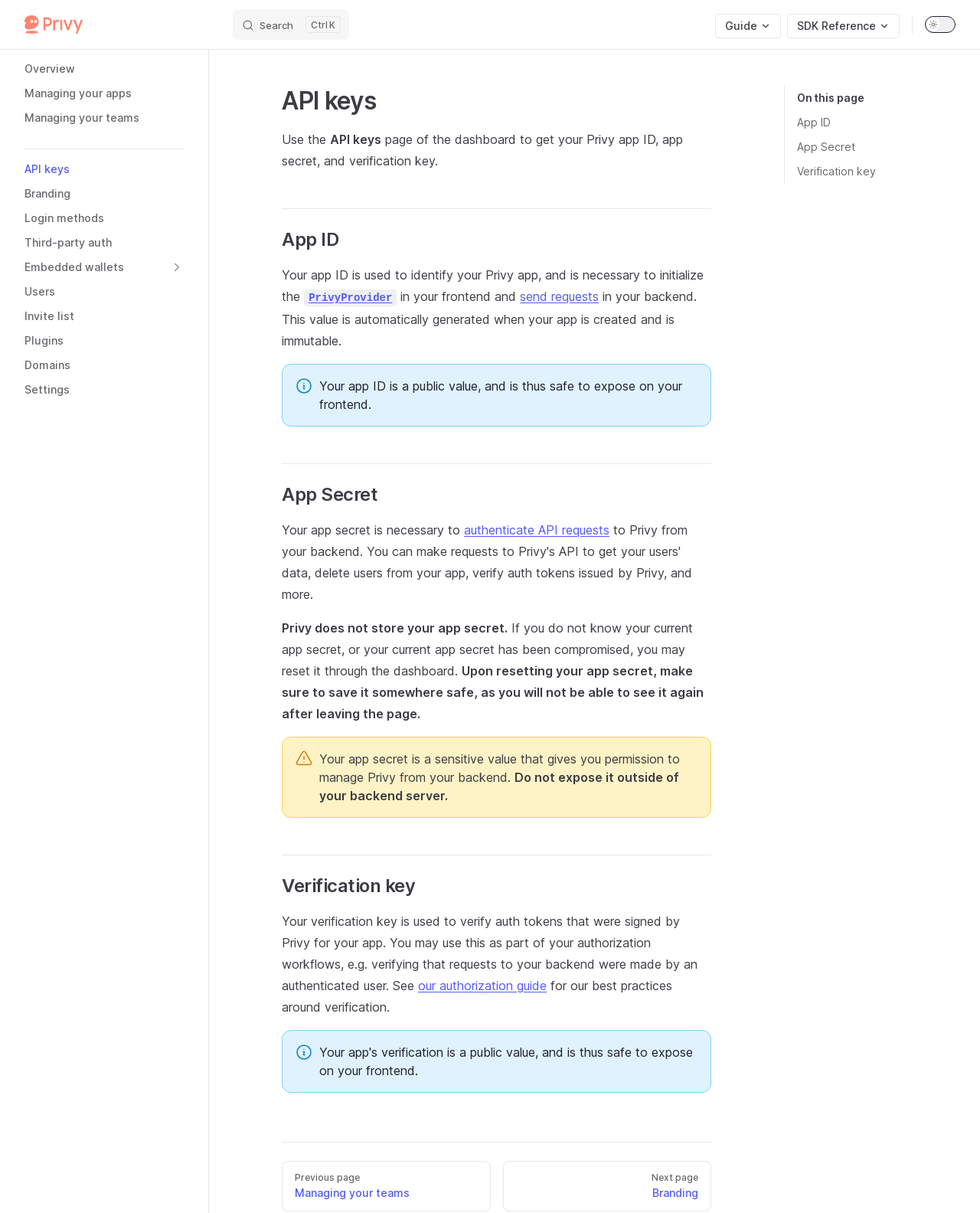Identify the bounding box coordinates of the clickable section necessary to follow the following instruction: "Switch to dark theme". The coordinates should be presented as four float numbers from 0 to 1, i.e., [left, top, right, bottom].

[0.944, 0.013, 0.975, 0.027]